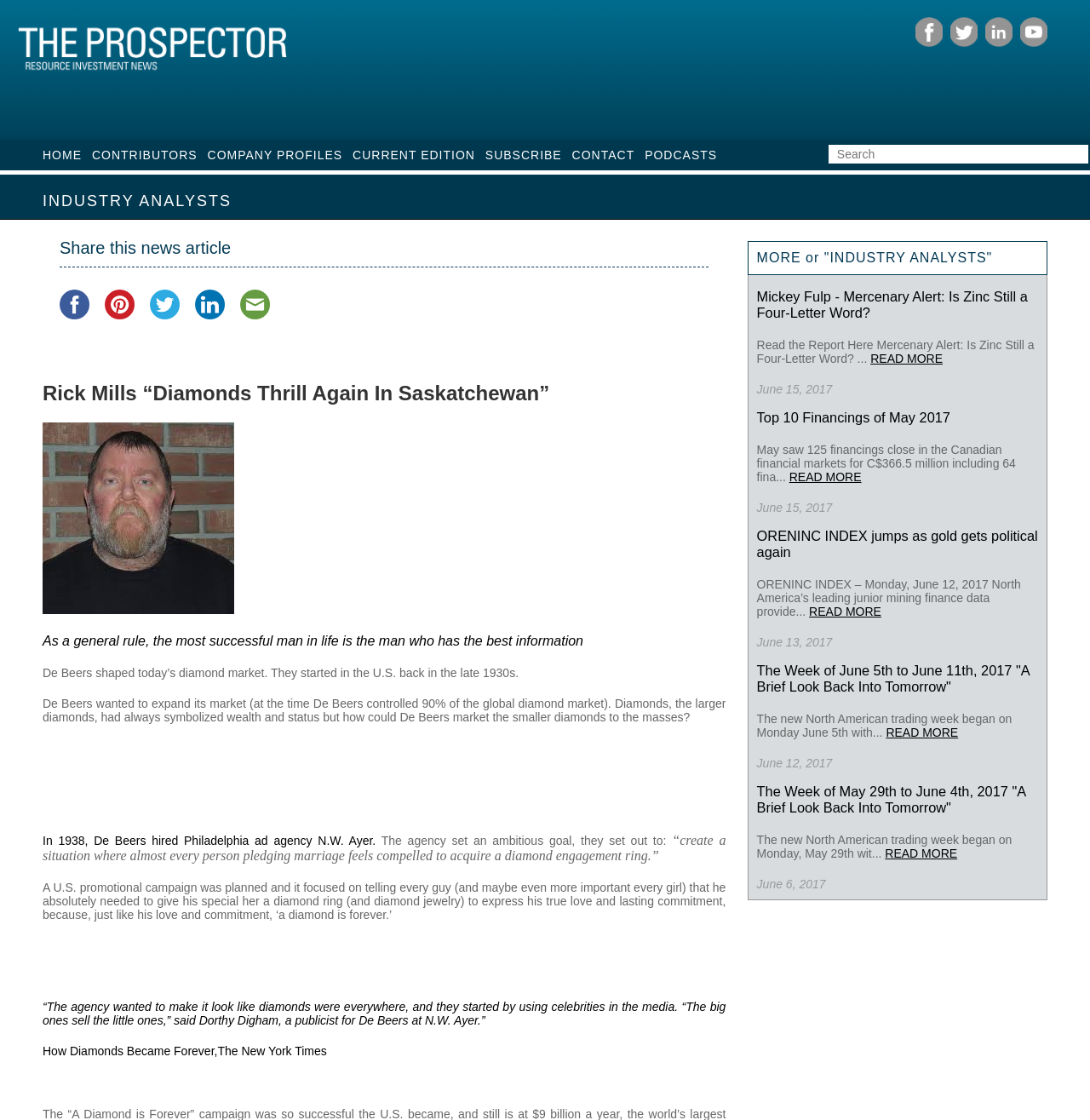Locate the bounding box coordinates of the clickable part needed for the task: "Read more about Mickey Fulp's Mercenary Alert".

[0.799, 0.314, 0.865, 0.326]